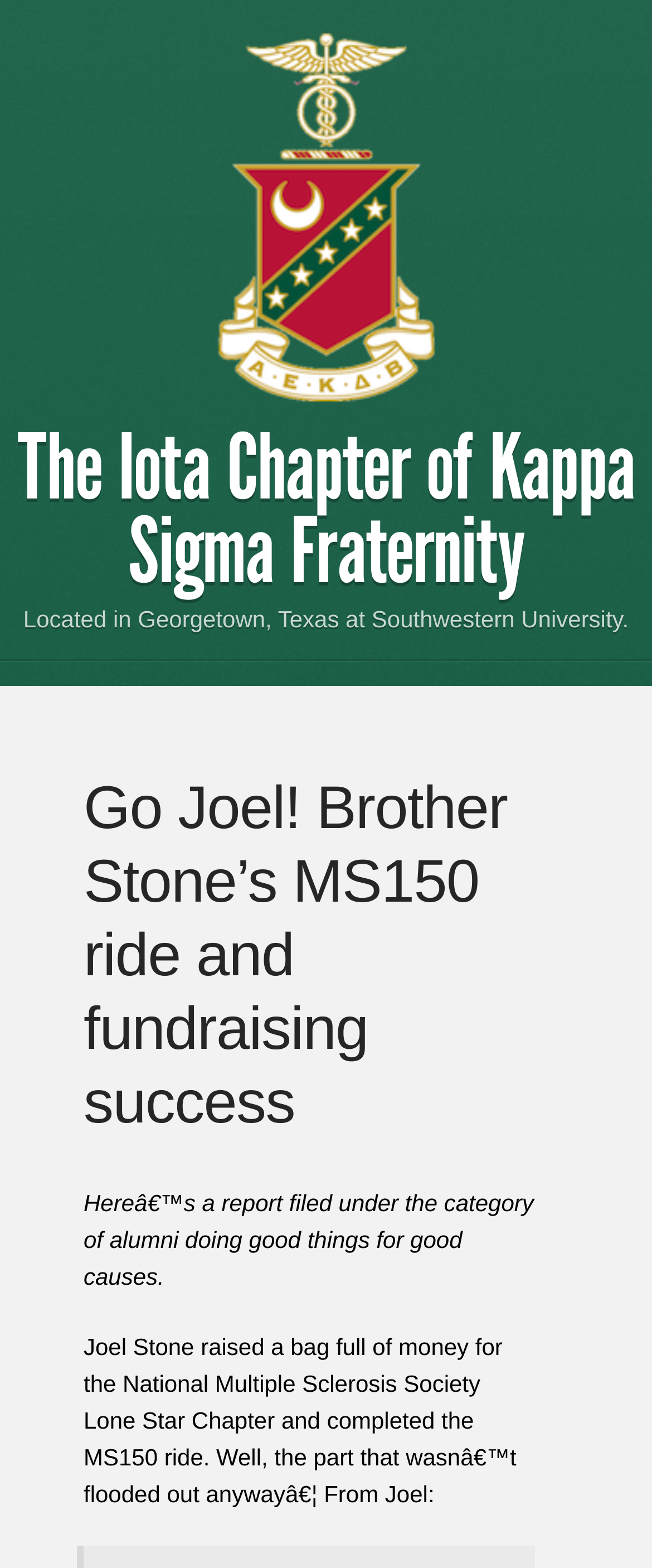What is the name of the fraternity?
Please provide a detailed answer to the question.

The name of the fraternity can be found in the link and image elements at the top of the webpage, which both contain the text 'The Iota Chapter of Kappa Sigma Fraternity'.